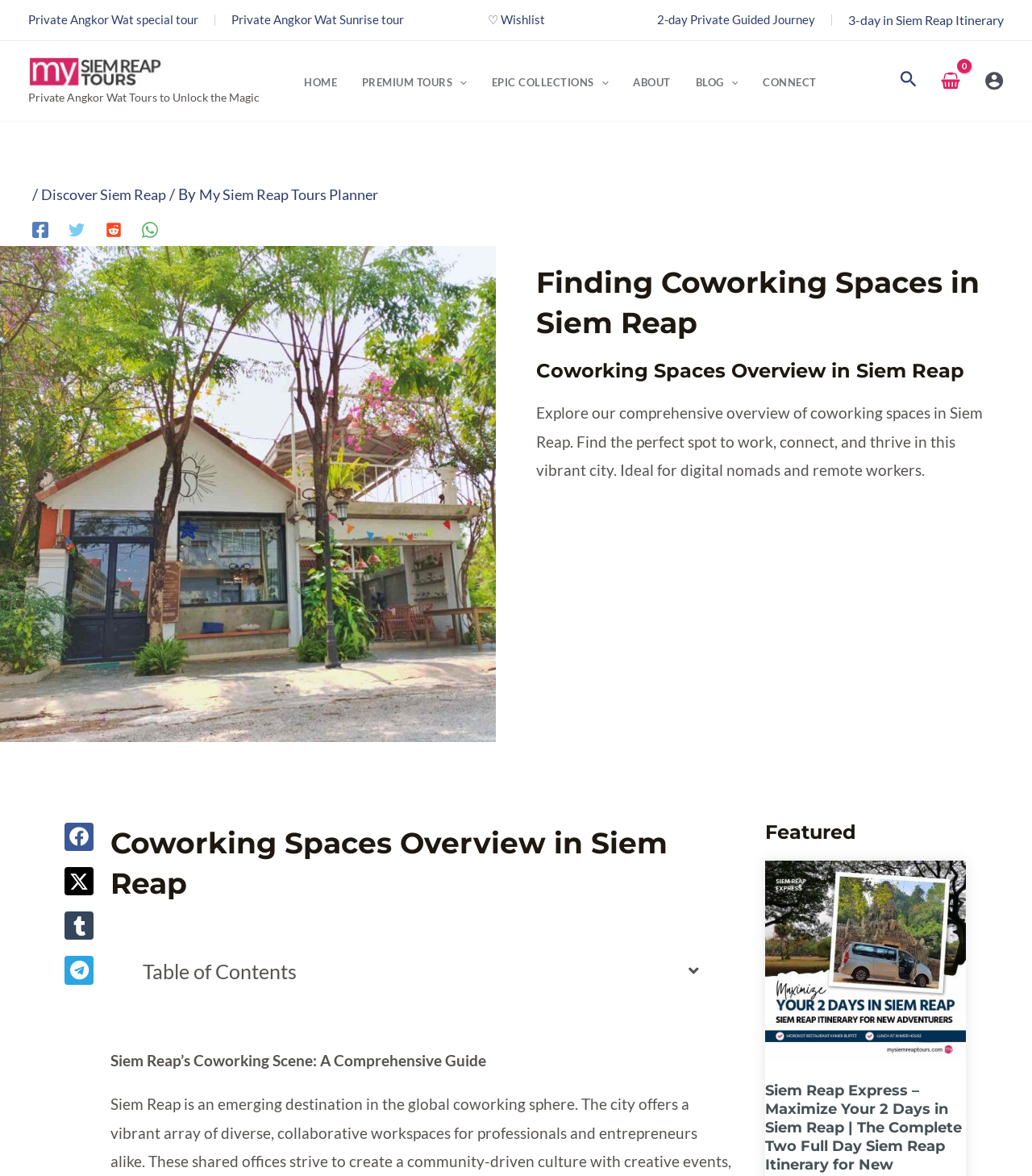Pinpoint the bounding box coordinates of the area that should be clicked to complete the following instruction: "Go to HOME page". The coordinates must be given as four float numbers between 0 and 1, i.e., [left, top, right, bottom].

[0.283, 0.06, 0.335, 0.081]